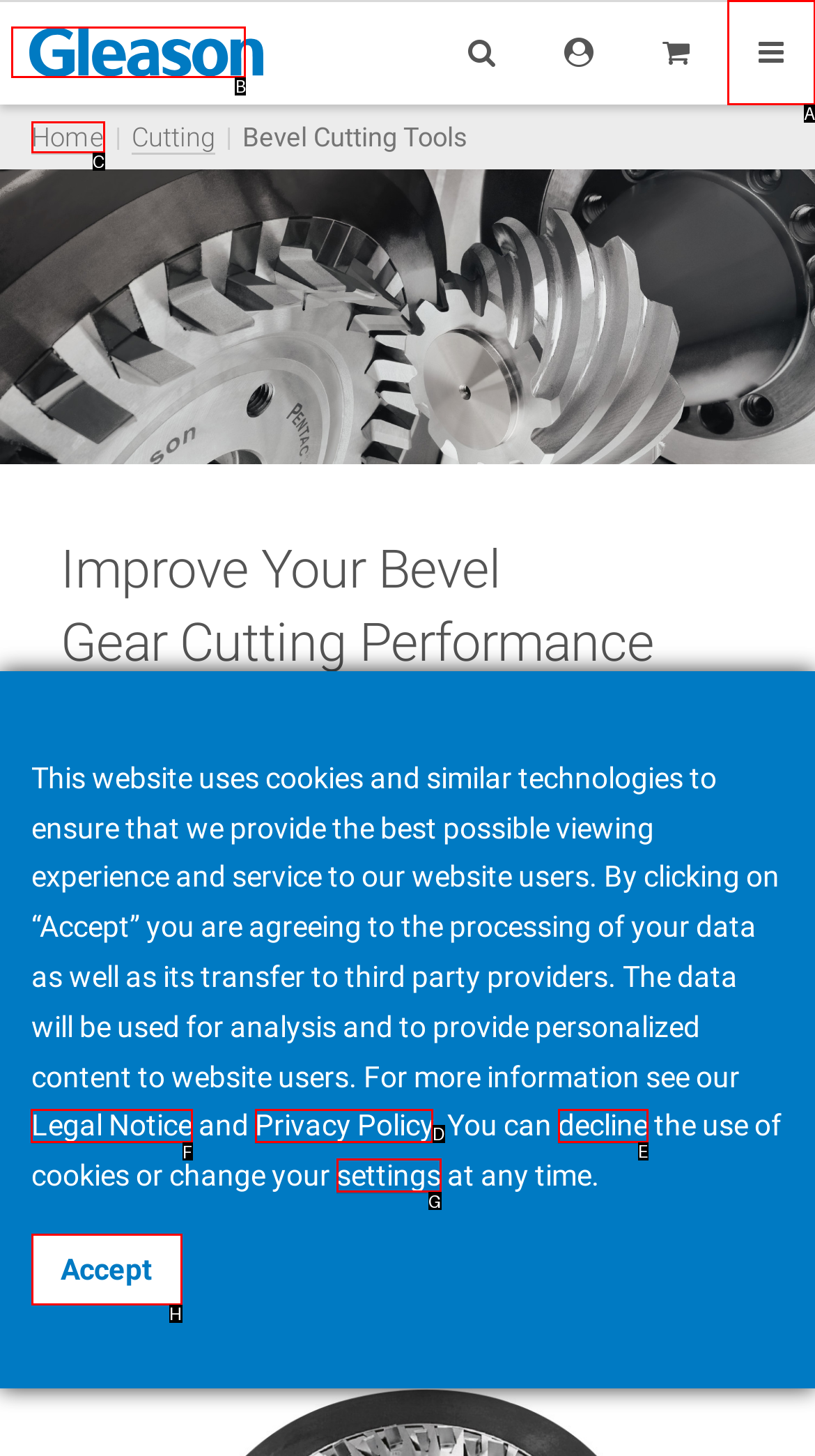Identify which lettered option to click to carry out the task: View Legal Notice. Provide the letter as your answer.

F